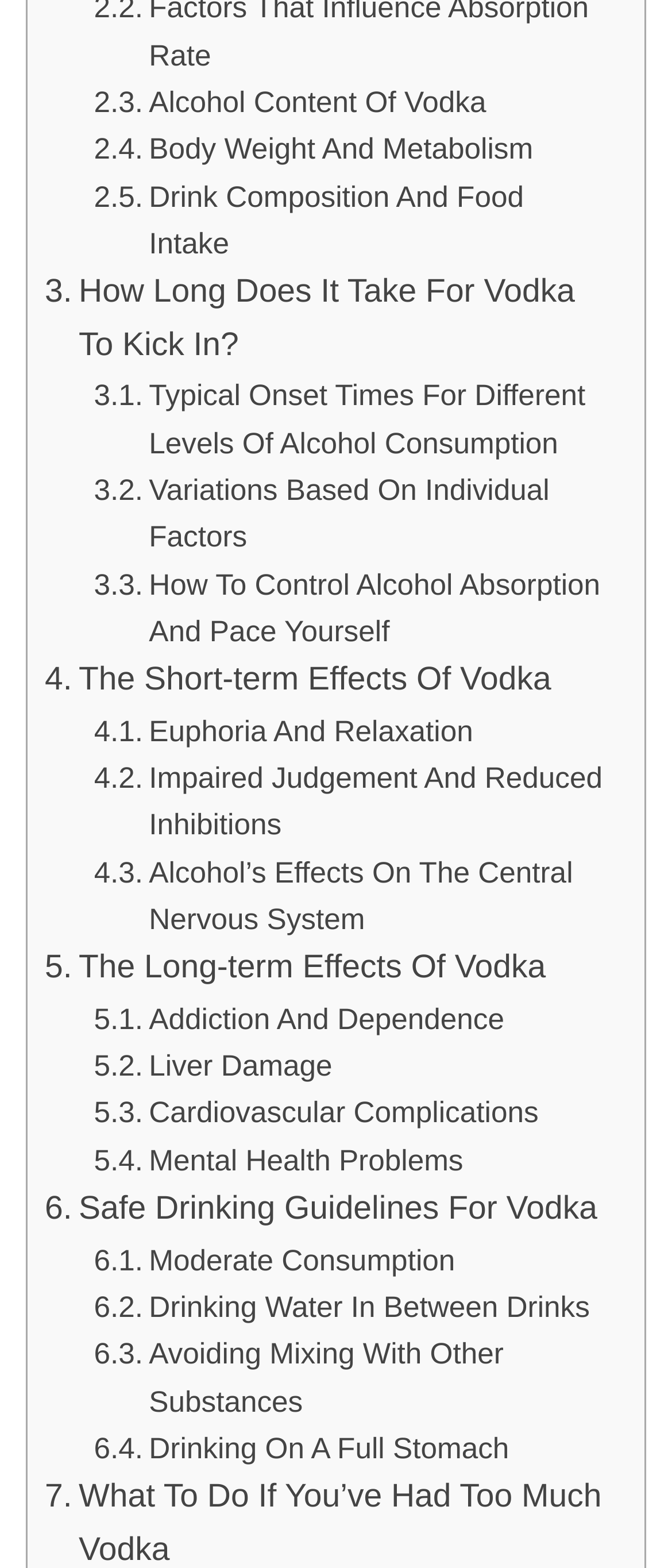Please give the bounding box coordinates of the area that should be clicked to fulfill the following instruction: "Discover how to control alcohol absorption and pace yourself". The coordinates should be in the format of four float numbers from 0 to 1, i.e., [left, top, right, bottom].

[0.14, 0.358, 0.908, 0.418]